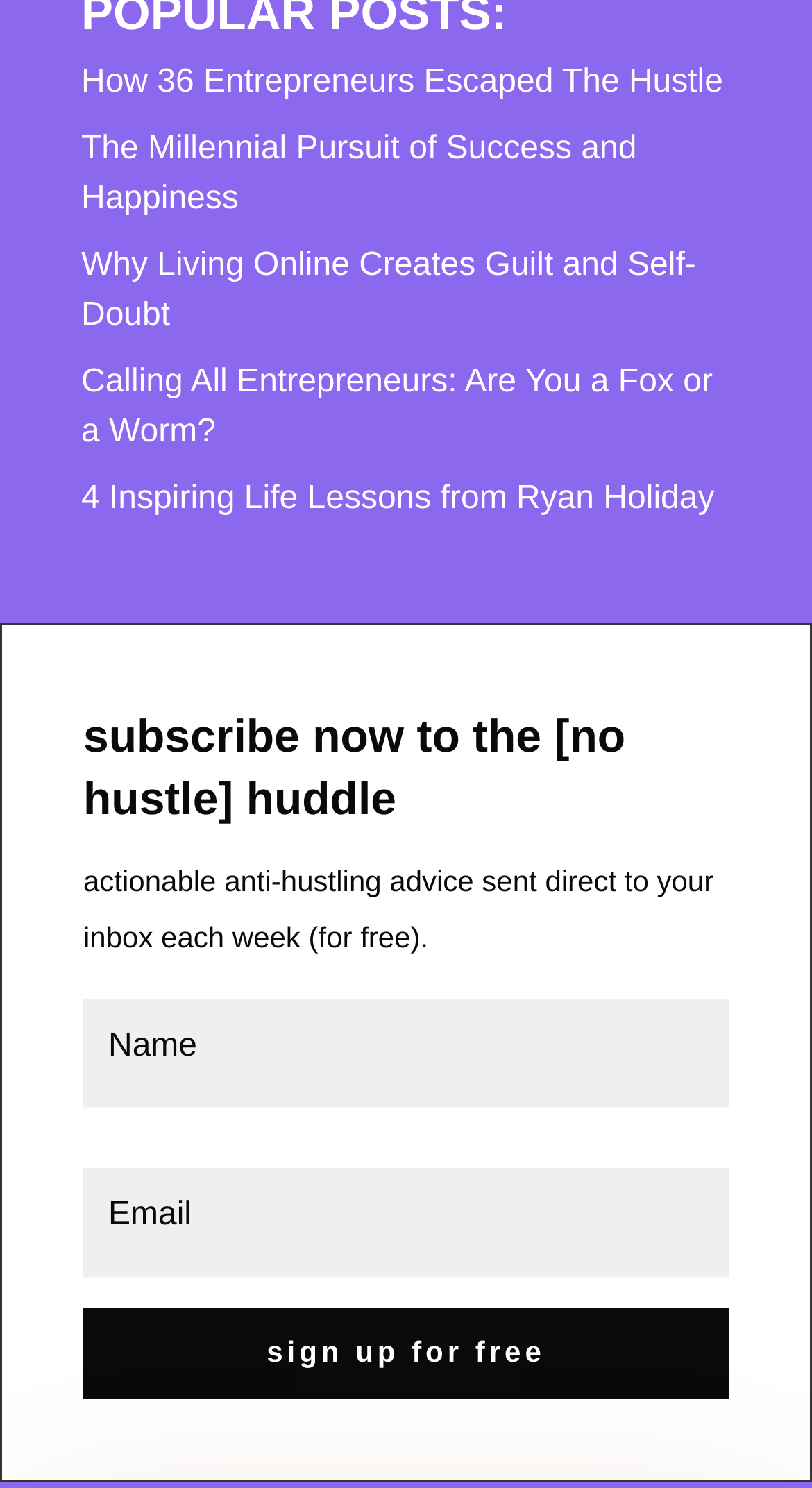What type of content is featured on the webpage?
Refer to the image and give a detailed response to the question.

The webpage features several links with titles such as 'How 36 Entrepreneurs Escaped The Hustle', 'The Millennial Pursuit of Success and Happiness', and '4 Inspiring Life Lessons from Ryan Holiday', suggesting that the webpage is related to entrepreneurship and self-improvement.